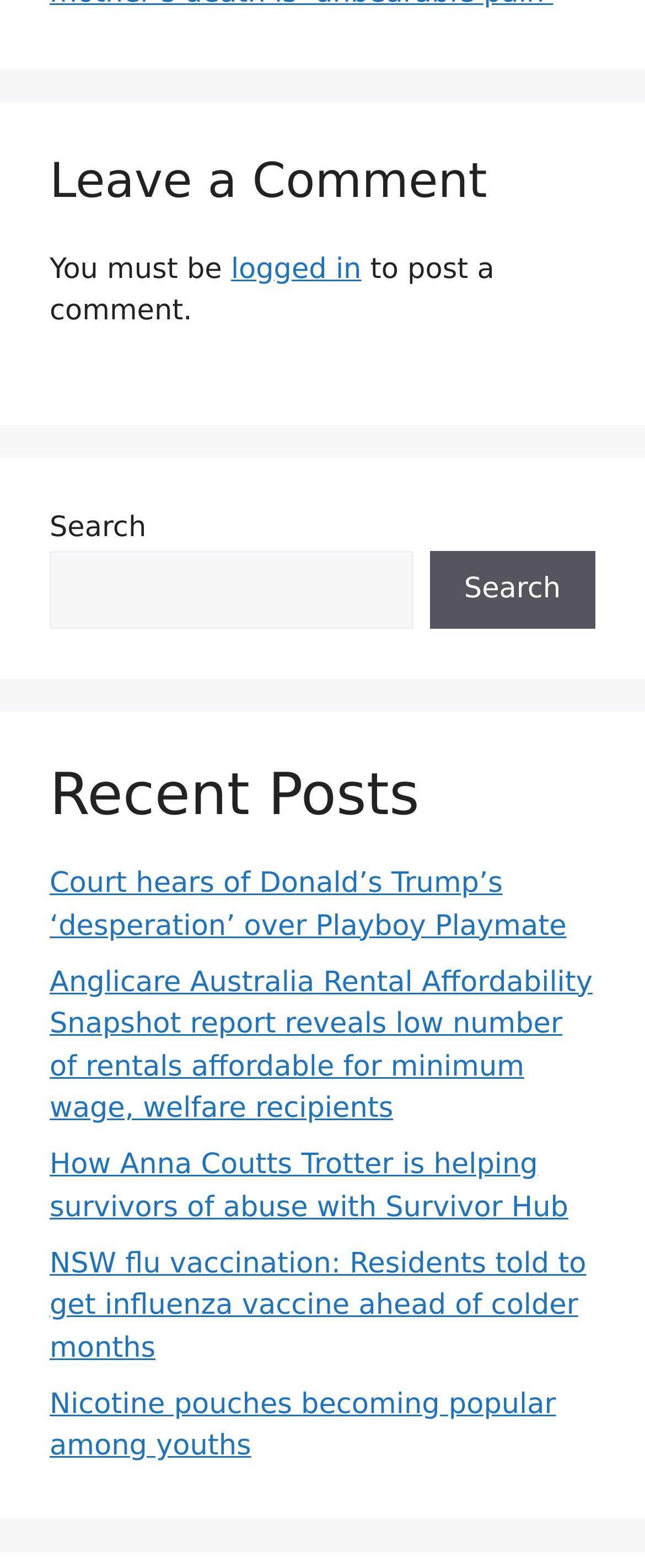How many search boxes are there?
Make sure to answer the question with a detailed and comprehensive explanation.

I counted the number of search boxes on the webpage and found only one, which is located in the middle section of the page with a 'Search' button next to it.